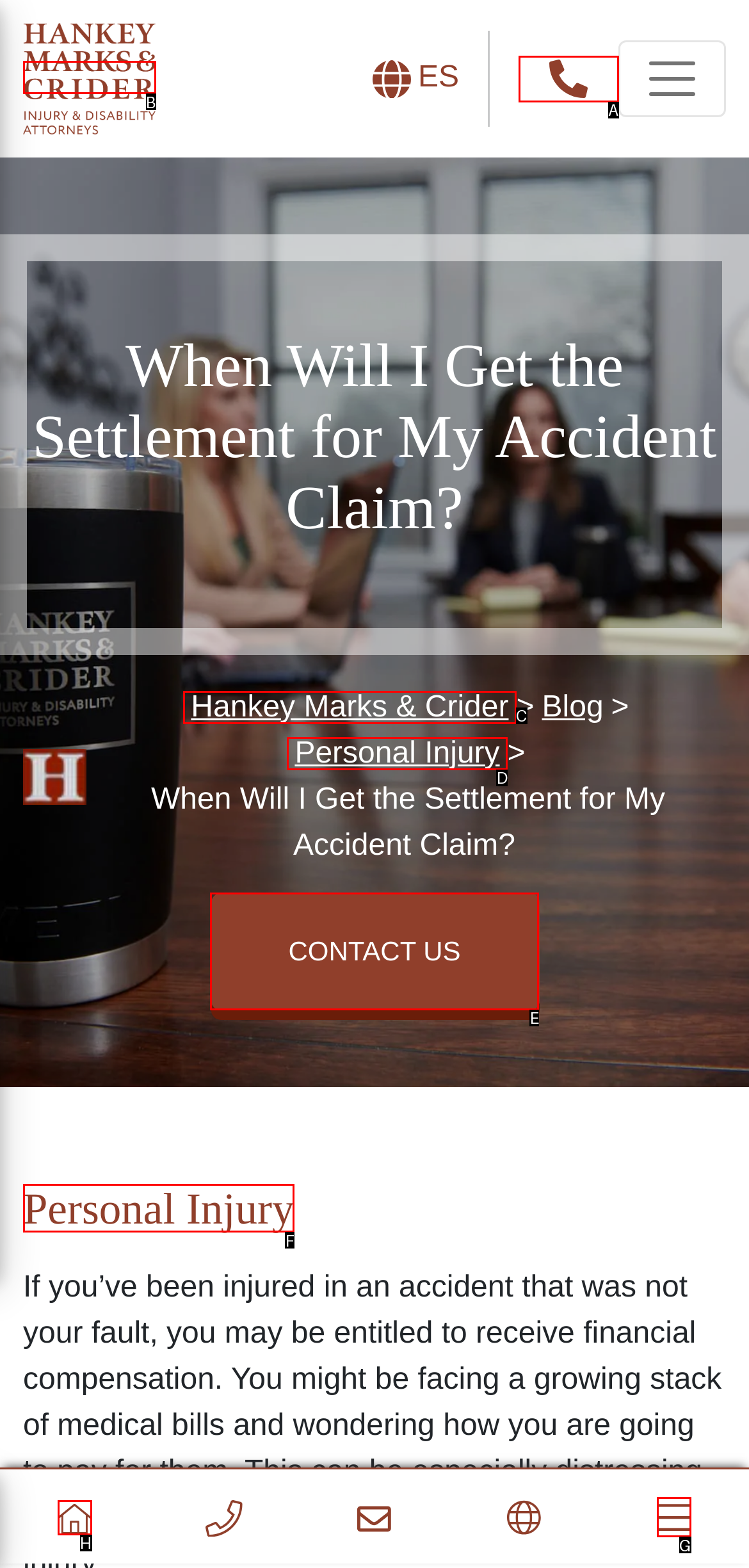Determine the correct UI element to click for this instruction: Click the logo. Respond with the letter of the chosen element.

B